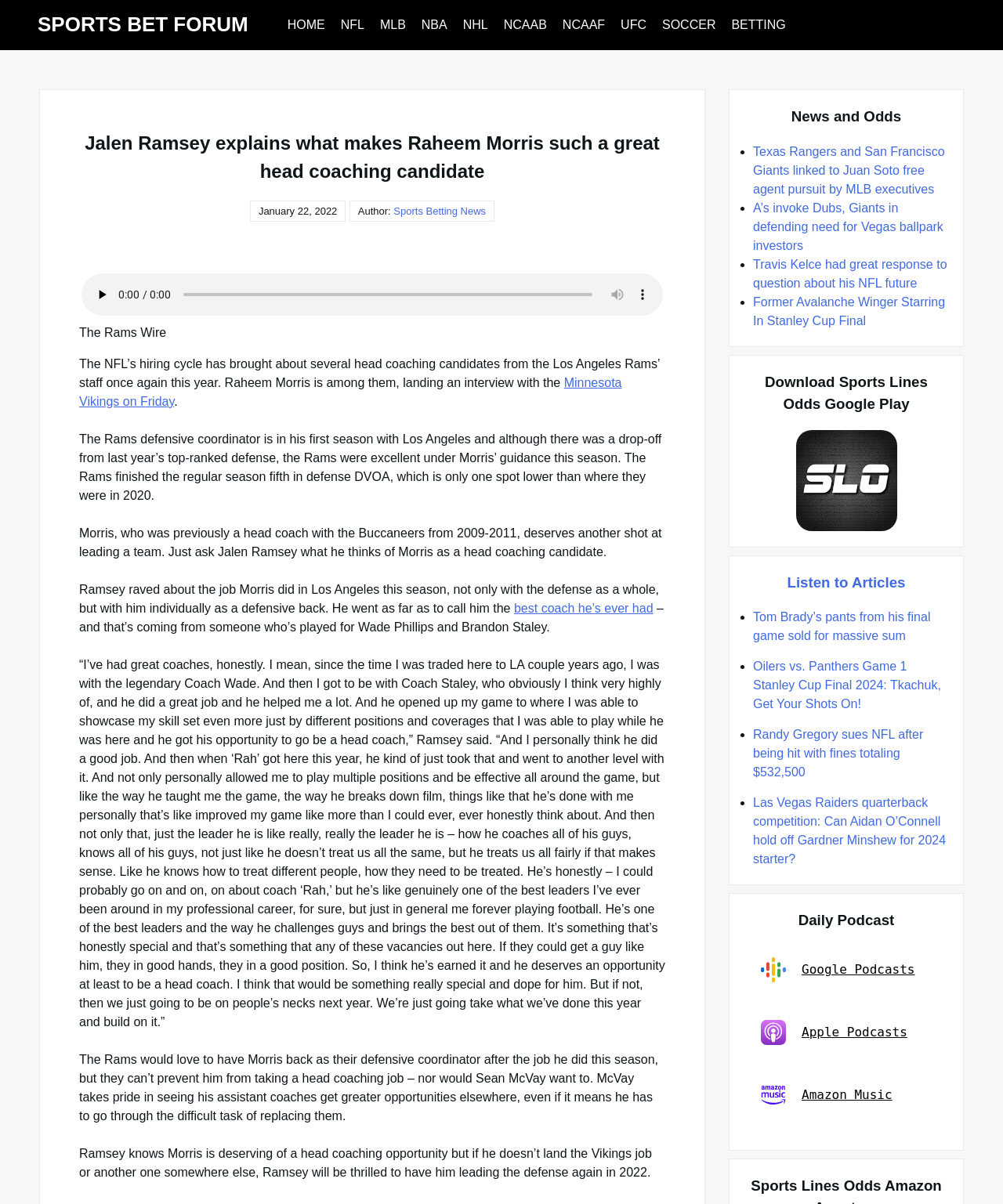Kindly provide the bounding box coordinates of the section you need to click on to fulfill the given instruction: "Click on the 'Listen to Articles' link".

[0.785, 0.477, 0.903, 0.49]